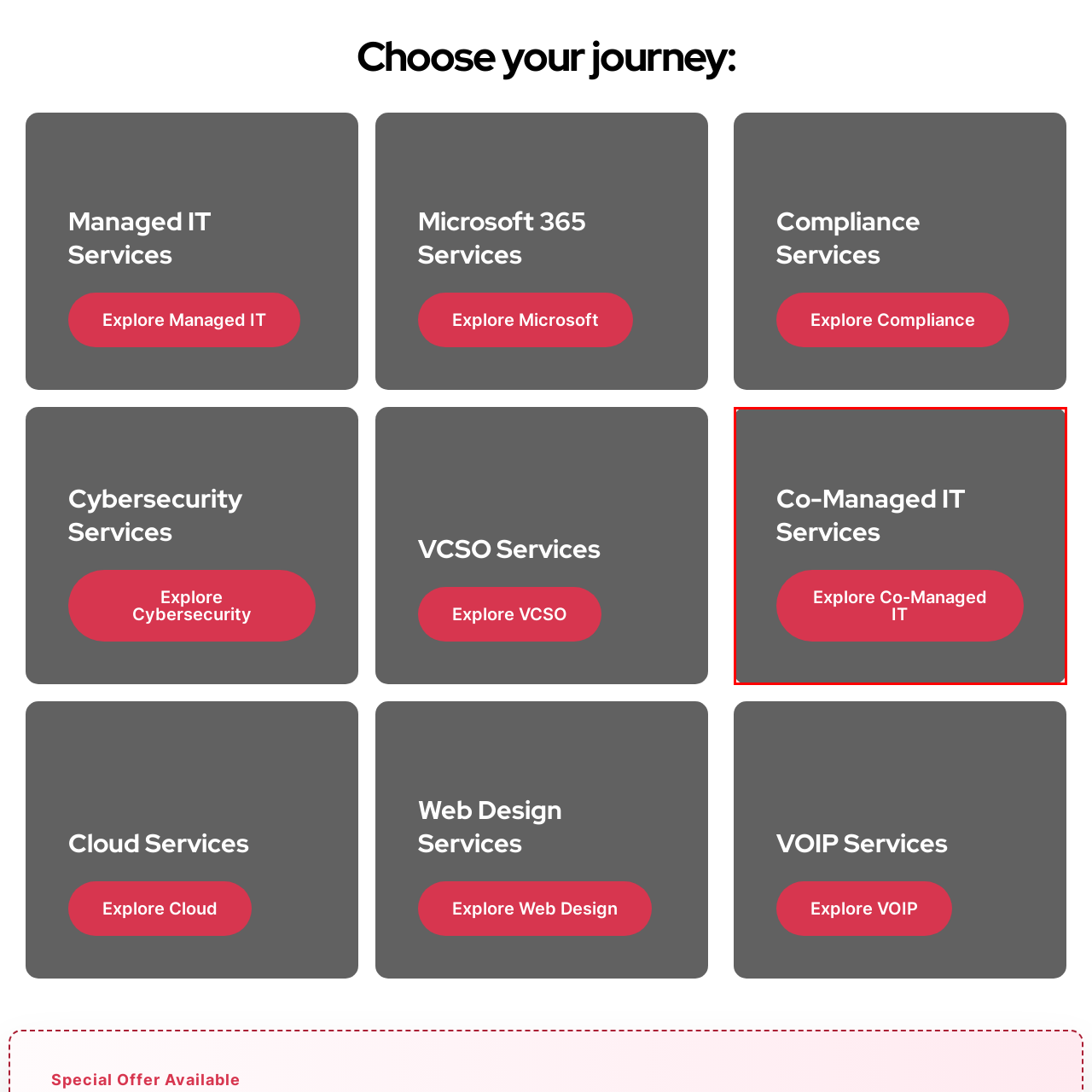Inspect the image surrounded by the red boundary and answer the following question in detail, basing your response on the visual elements of the image: 
What is the tone of the background?

The caption describes the background as being in a muted gray tone, which suggests a subtle and understated color that does not overpower the other design elements. This tone is likely chosen to create a sophisticated and professional atmosphere.